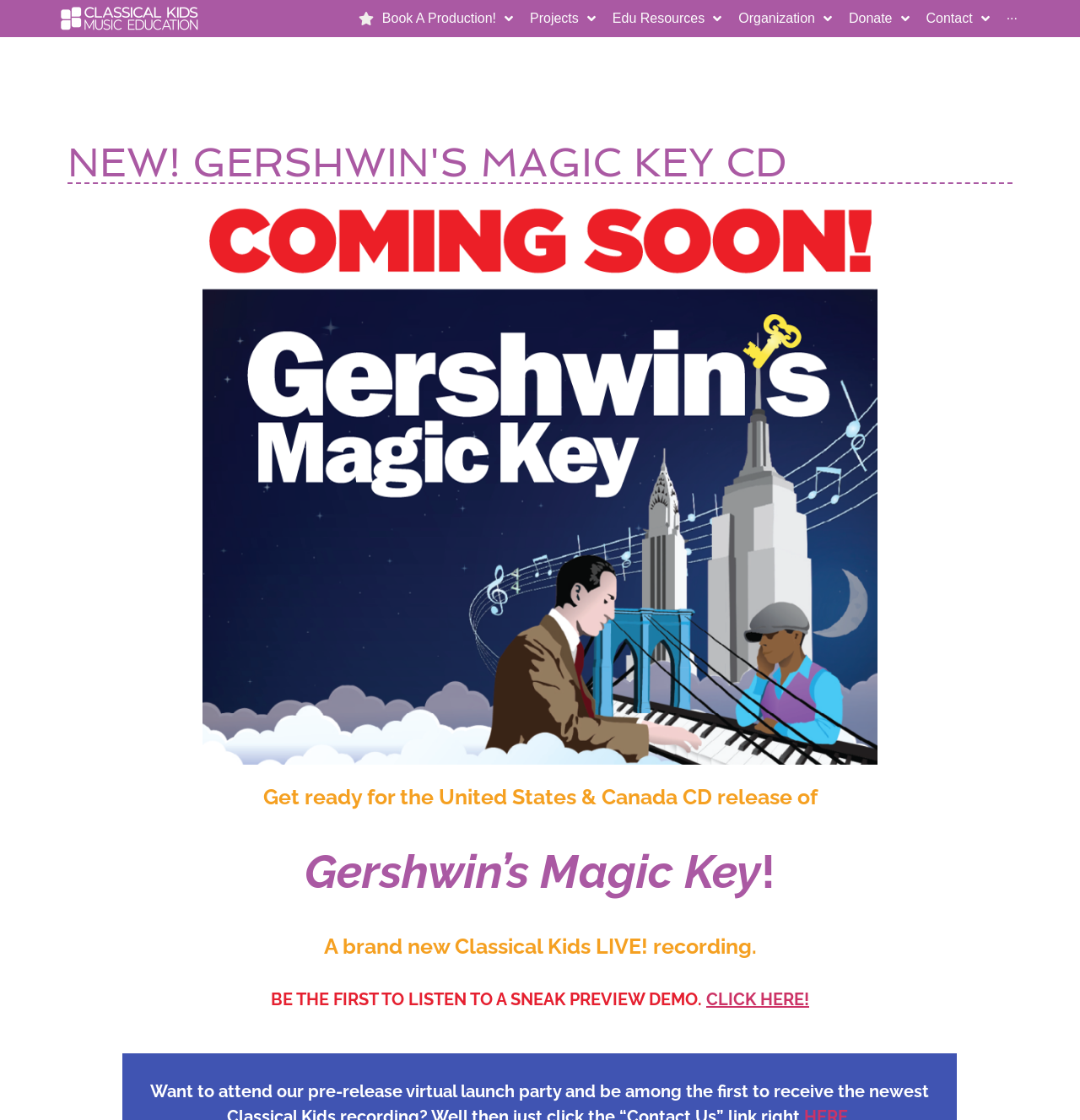Pinpoint the bounding box coordinates of the clickable element needed to complete the instruction: "Book a production". The coordinates should be provided as four float numbers between 0 and 1: [left, top, right, bottom].

[0.324, 0.0, 0.483, 0.033]